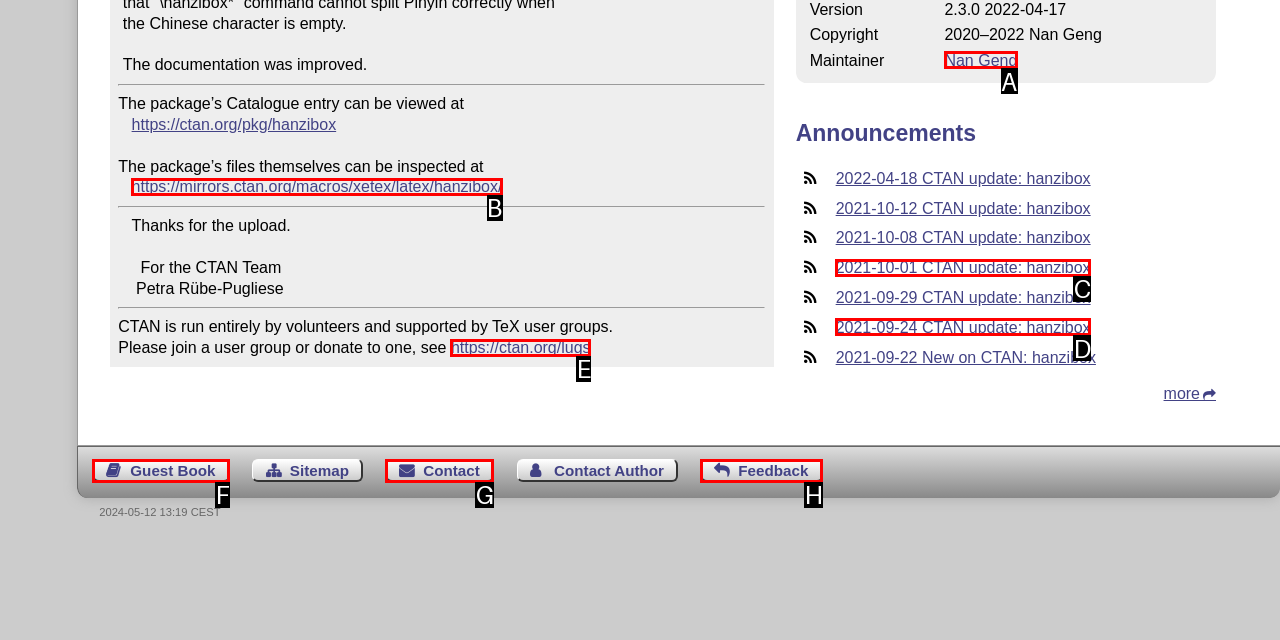Which HTML element fits the description: 2021-10-01 CTAN update: hanzibox? Respond with the letter of the appropriate option directly.

C